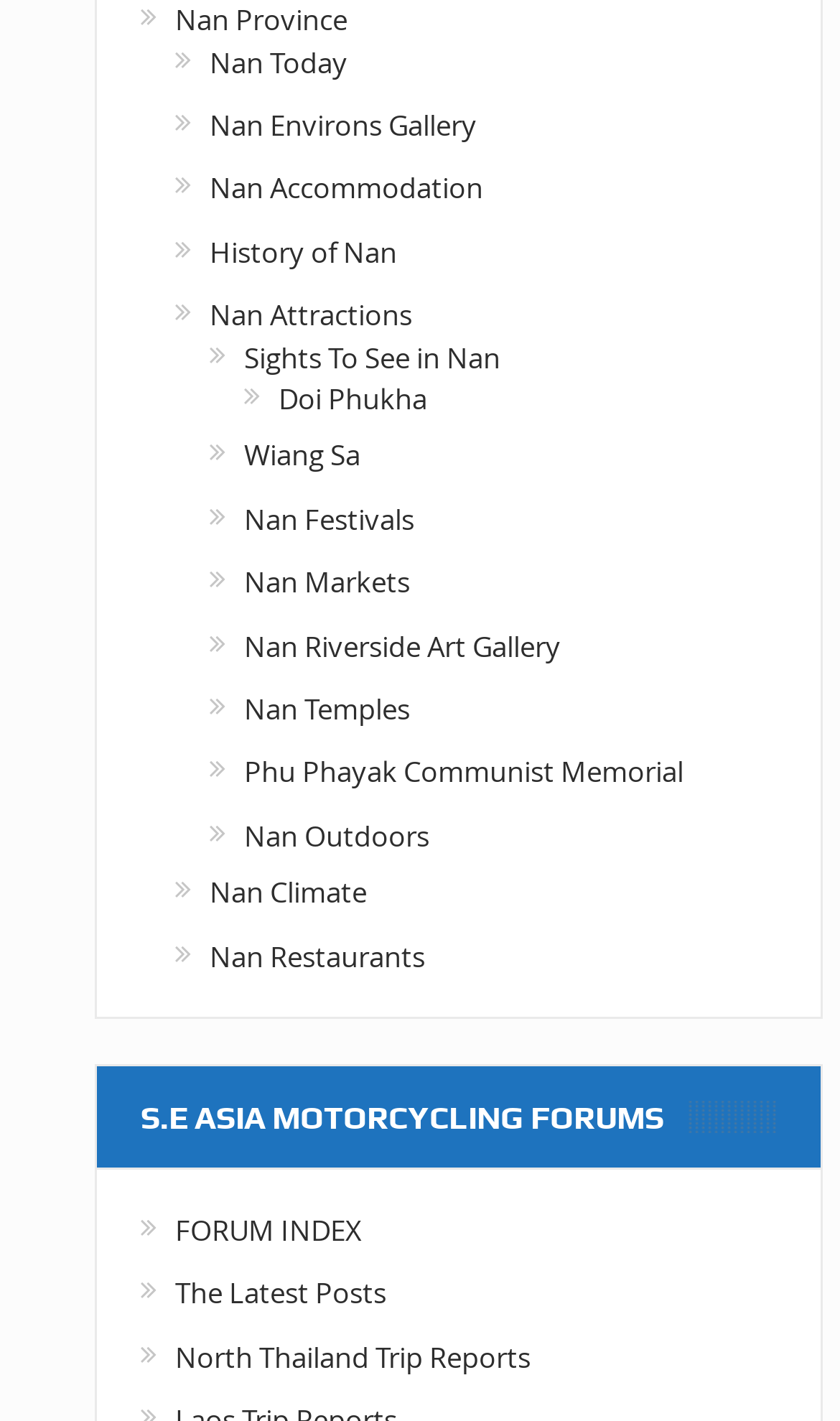Locate the bounding box of the UI element described by: "History of Nan" in the given webpage screenshot.

[0.249, 0.164, 0.472, 0.191]